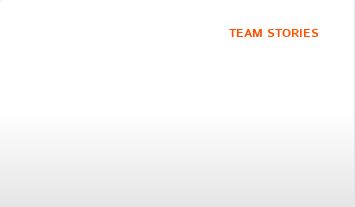Provide a thorough and detailed caption for the image.

The image features a section titled "TEAM STORIES," highlighted prominently in orange text against a minimalistic gradient background. This visual suggests a focus on shared experiences and inspirational narratives within a community or organization. The simplicity of the design emphasizes the importance of the stories being told, inviting viewers to explore the journeys of individuals associated with the team. The blend of colors transitions softly, enhancing the atmosphere of motivation and camaraderie that the stories aim to convey.